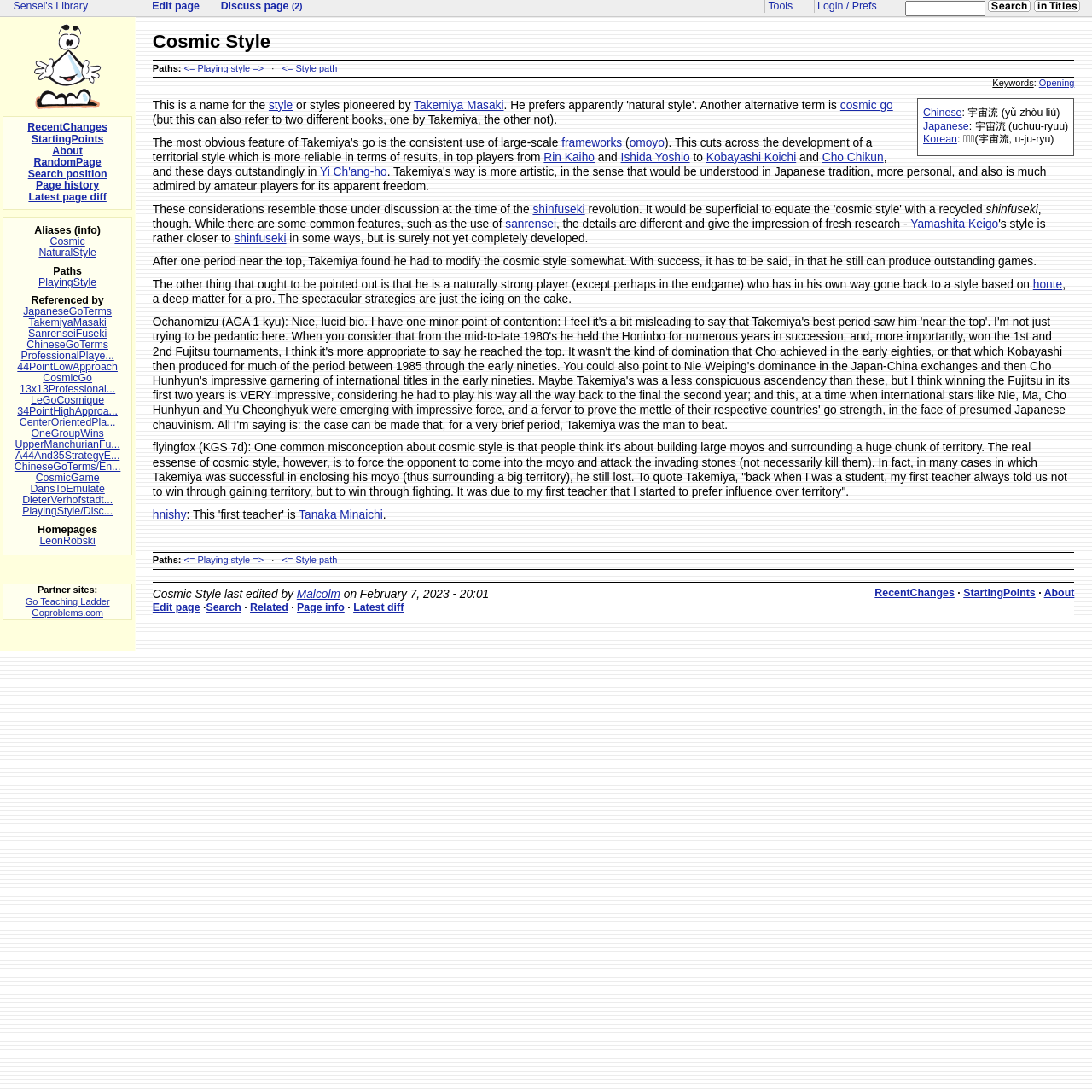Can you specify the bounding box coordinates for the region that should be clicked to fulfill this instruction: "Click on the 'Playing style' link".

[0.181, 0.058, 0.229, 0.067]